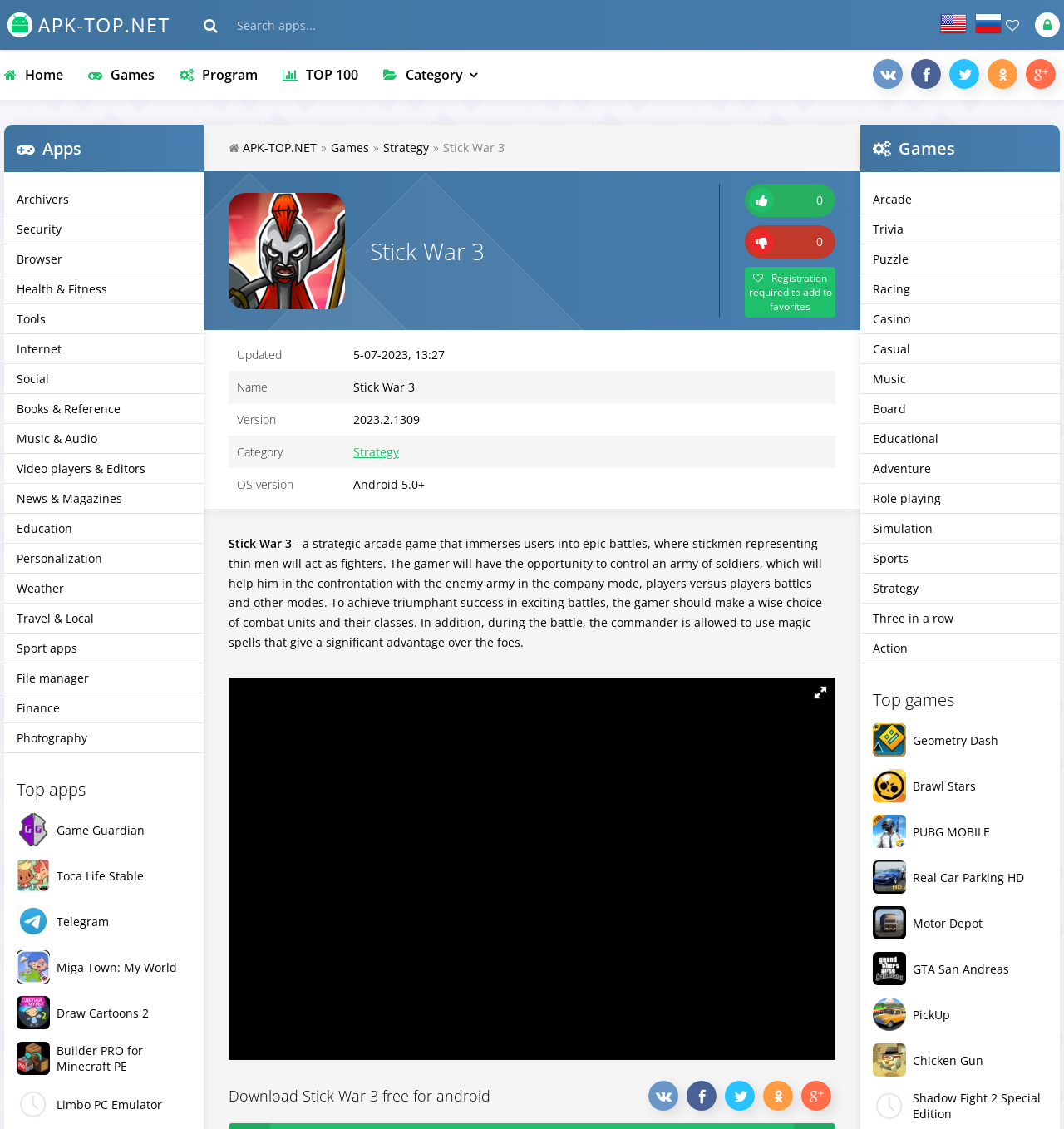What is the name of the first app listed under 'Top apps'?
Please give a detailed and thorough answer to the question, covering all relevant points.

I looked at the link 'Game Guardian Game Guardian' under the 'Top apps' section, which has an image of the app's icon. The text 'Game Guardian' is the name of the app.